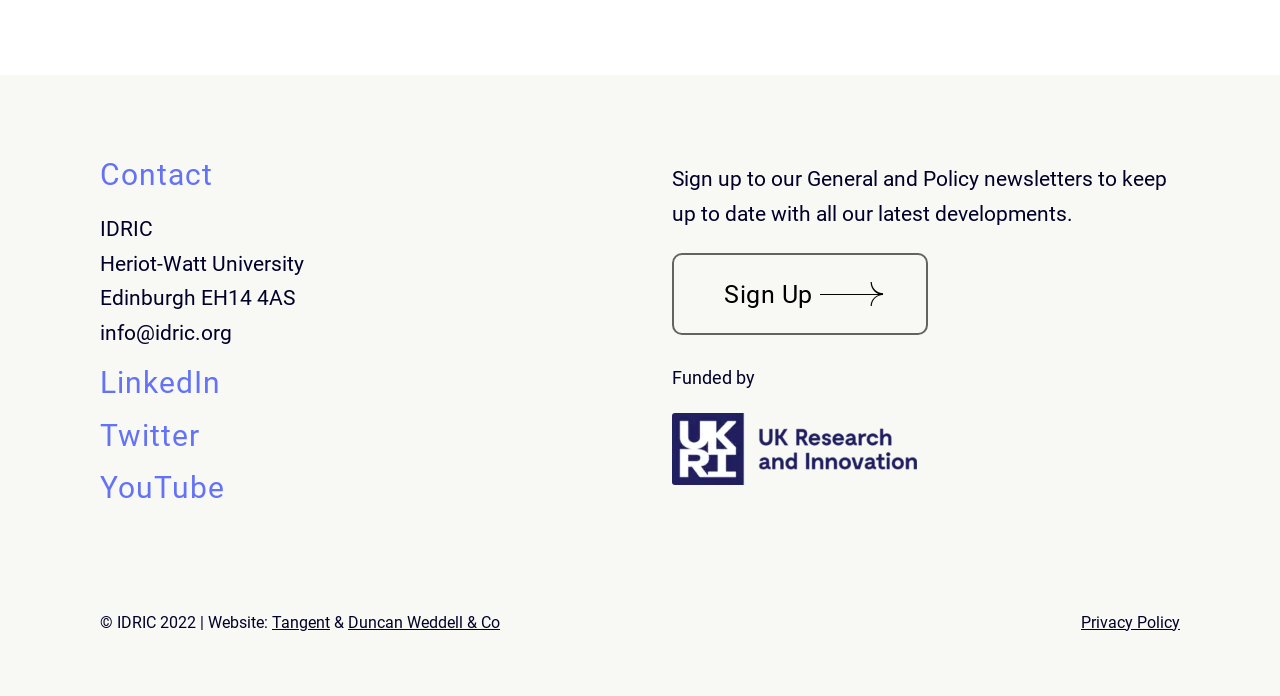Predict the bounding box of the UI element based on the description: "LinkedIn". The coordinates should be four float numbers between 0 and 1, formatted as [left, top, right, bottom].

[0.078, 0.525, 0.173, 0.575]